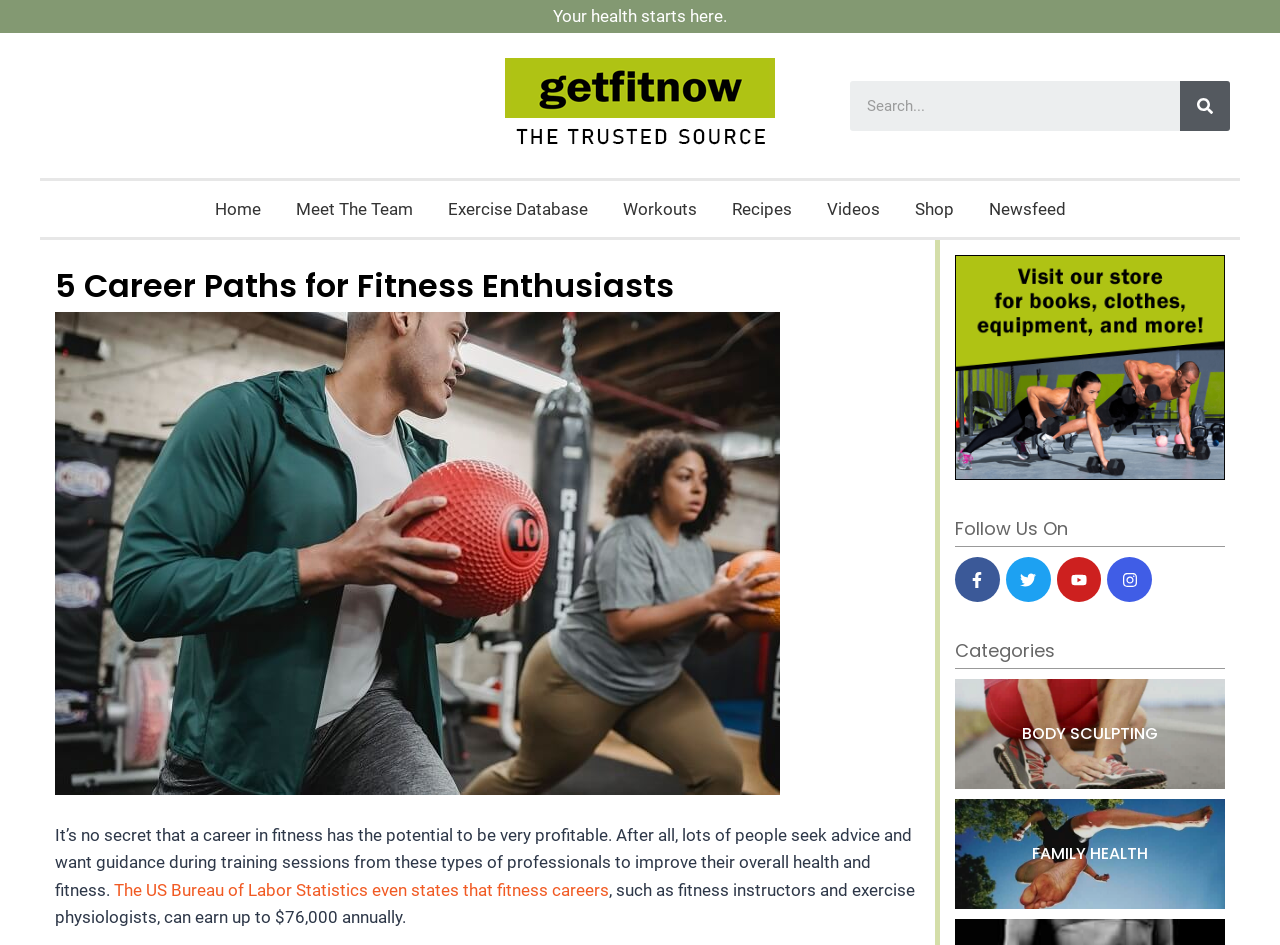Identify and provide the title of the webpage.

5 Career Paths for Fitness Enthusiasts